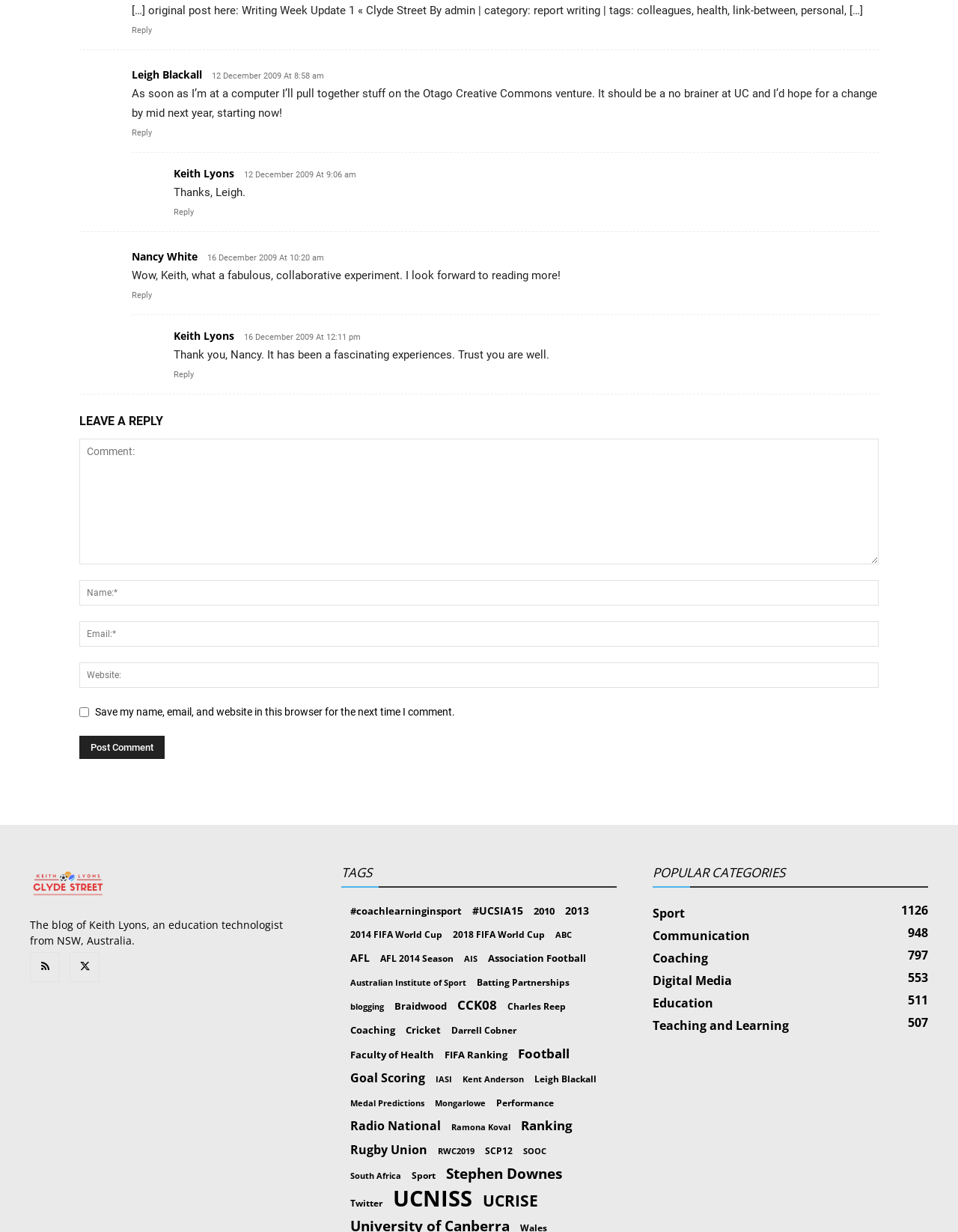Locate the bounding box coordinates of the element that should be clicked to fulfill the instruction: "Contact Us".

None